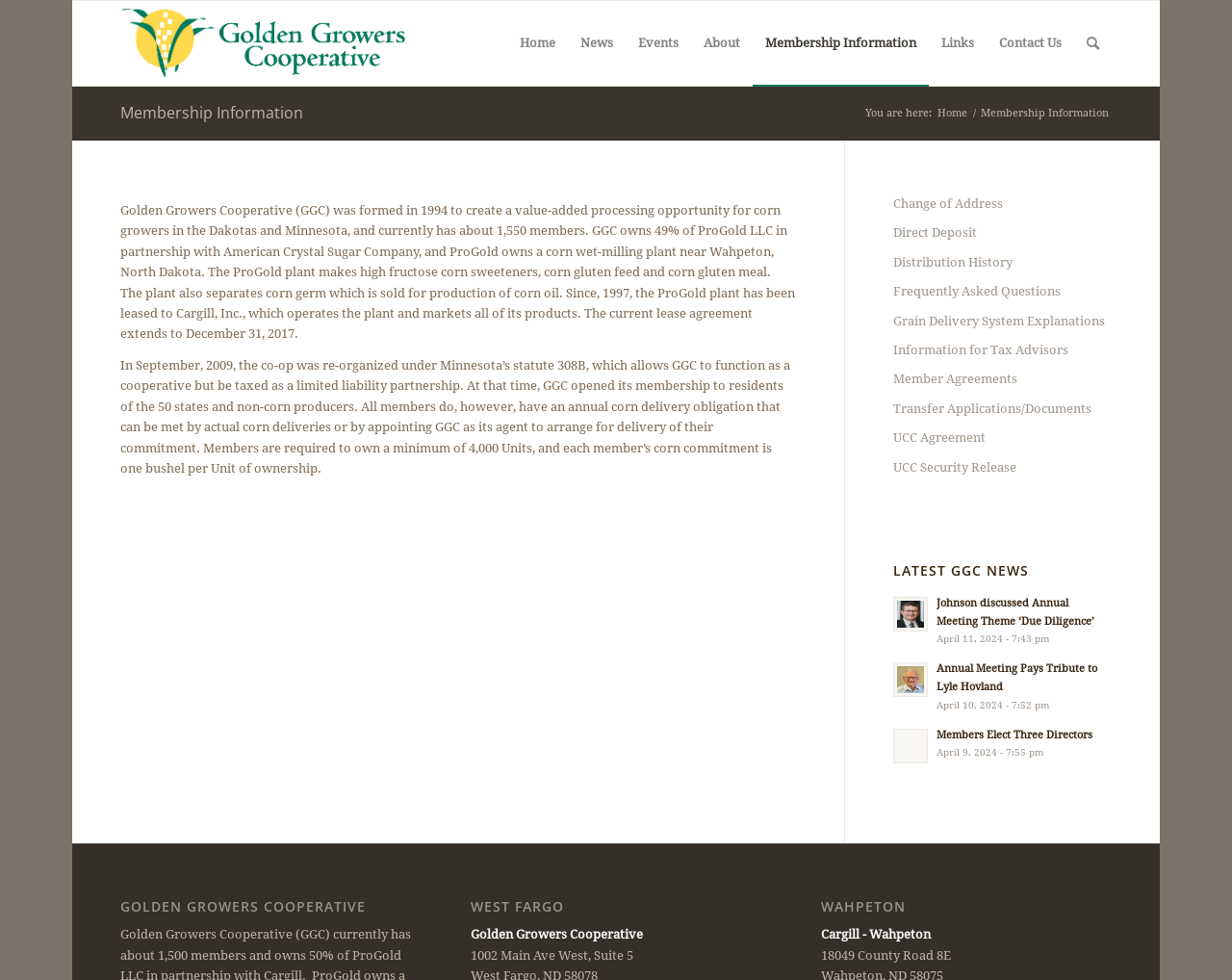What is the latest news on the webpage?
Based on the image, respond with a single word or phrase.

Johnson discussed Annual Meeting Theme ‘Due Diligence’